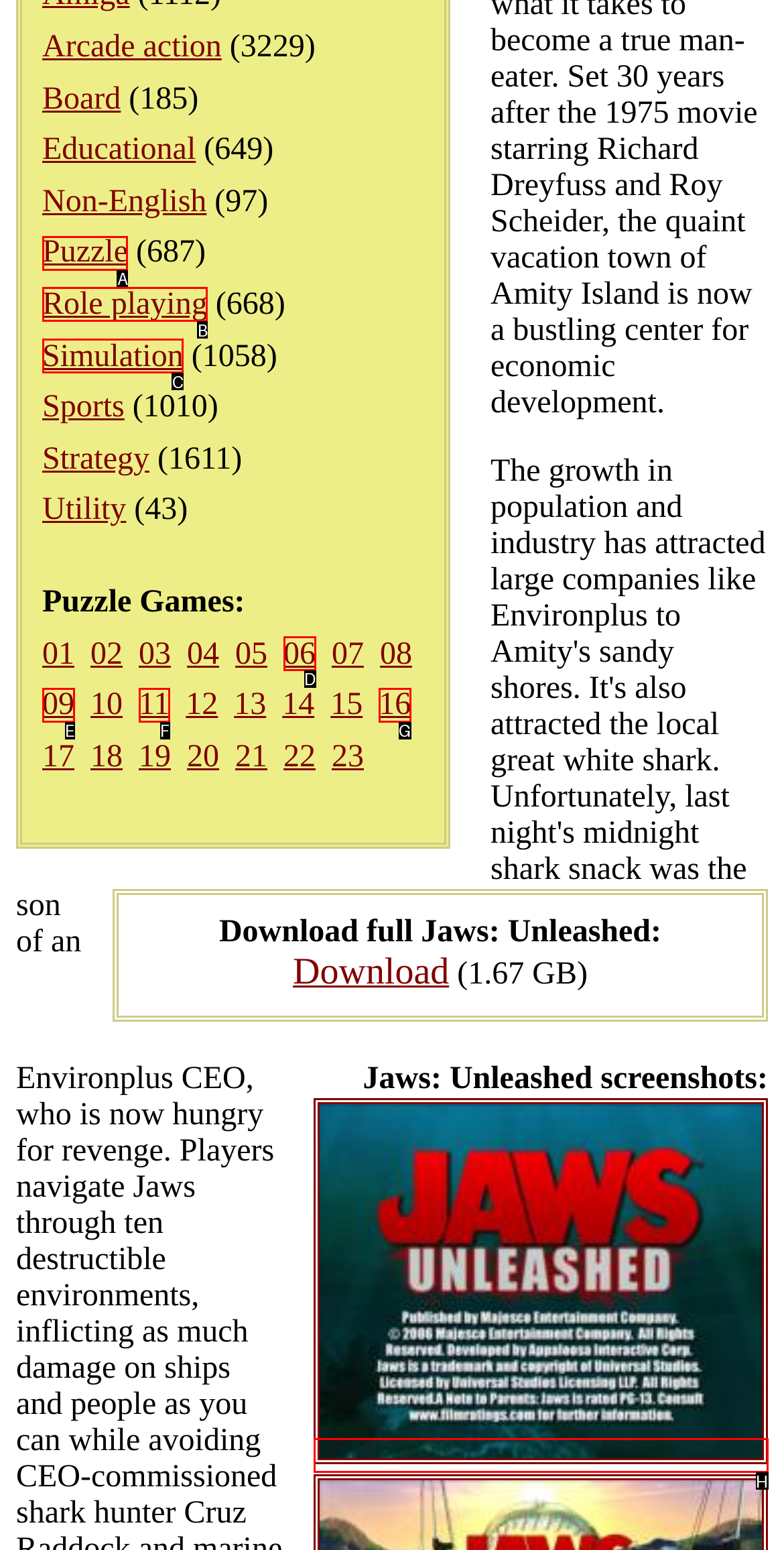Identify the HTML element that best fits the description: Role playing. Respond with the letter of the corresponding element.

B